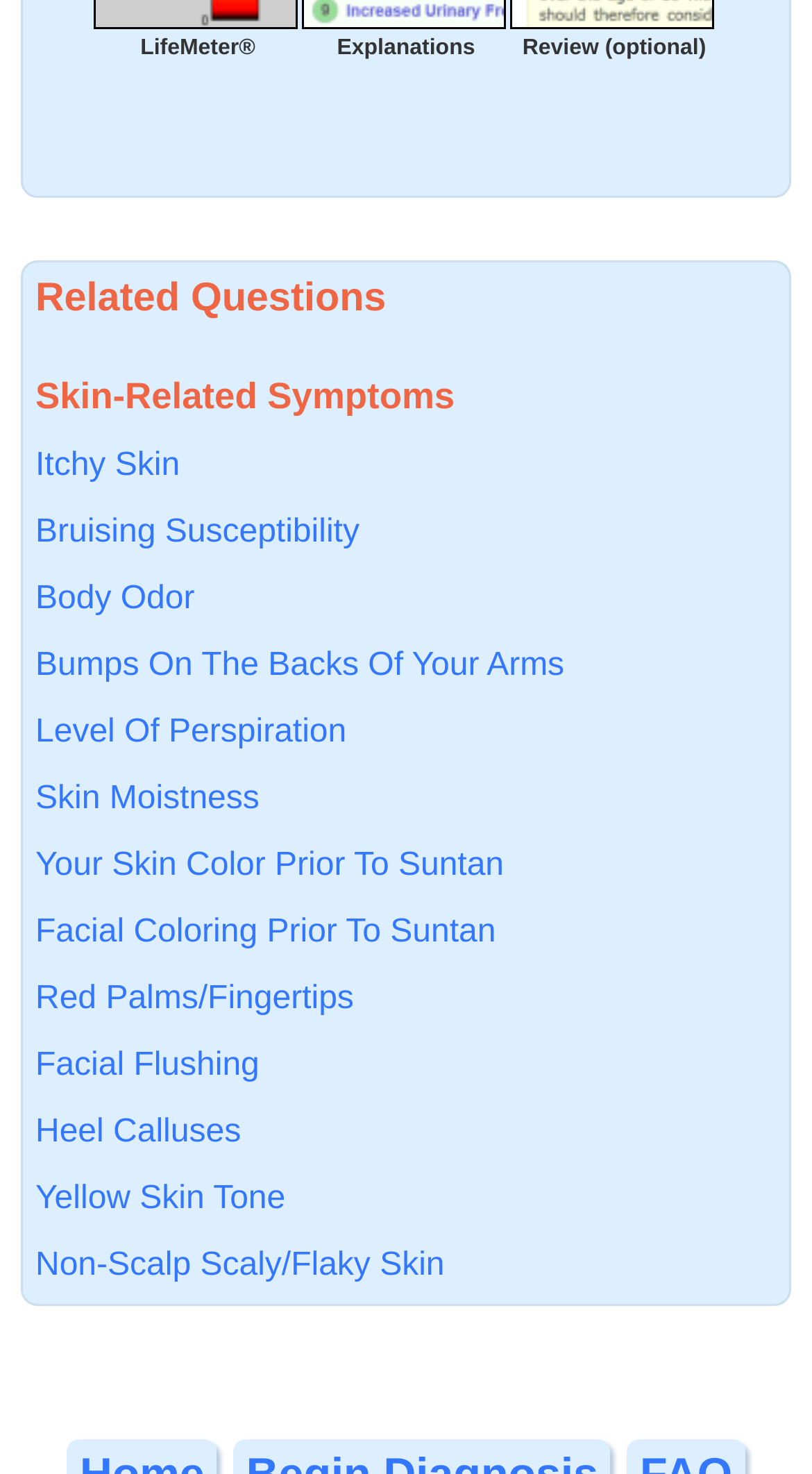Find the bounding box coordinates of the element to click in order to complete the given instruction: "Click on LifeMeter."

[0.115, 0.009, 0.372, 0.026]